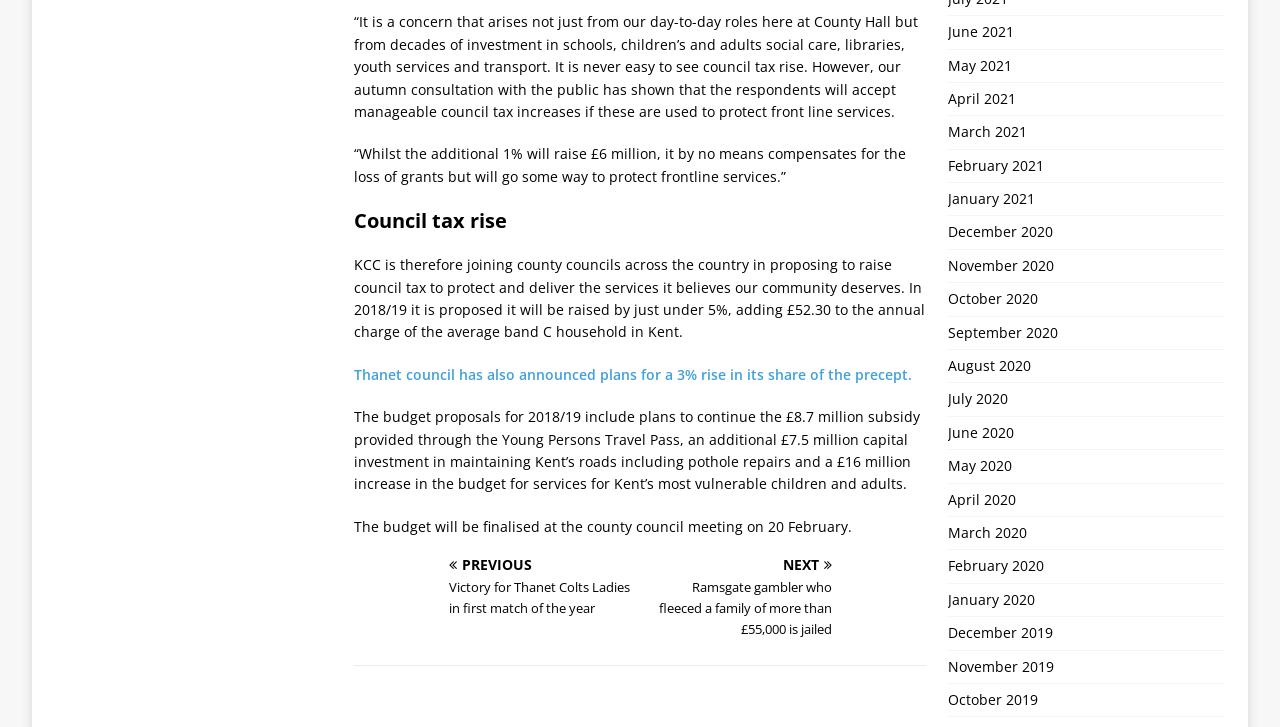What is the subsidy provided for the Young Persons Travel Pass?
Based on the image, answer the question with as much detail as possible.

The text states that the budget proposals for 2018/19 include plans to continue the £8.7 million subsidy provided through the Young Persons Travel Pass.